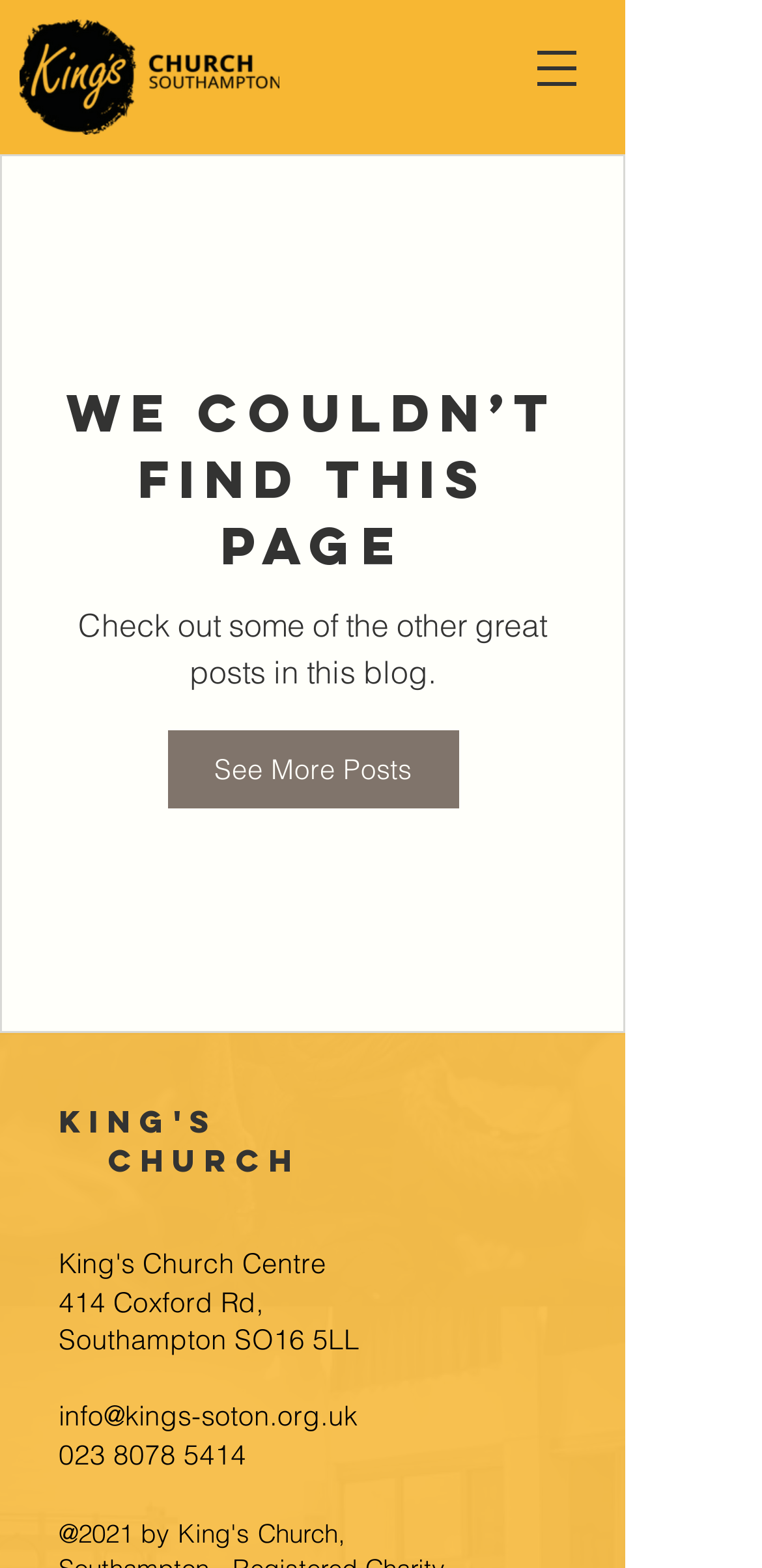Respond with a single word or phrase:
What is the address of the church?

414 Coxford Rd, Southampton SO16 5LL